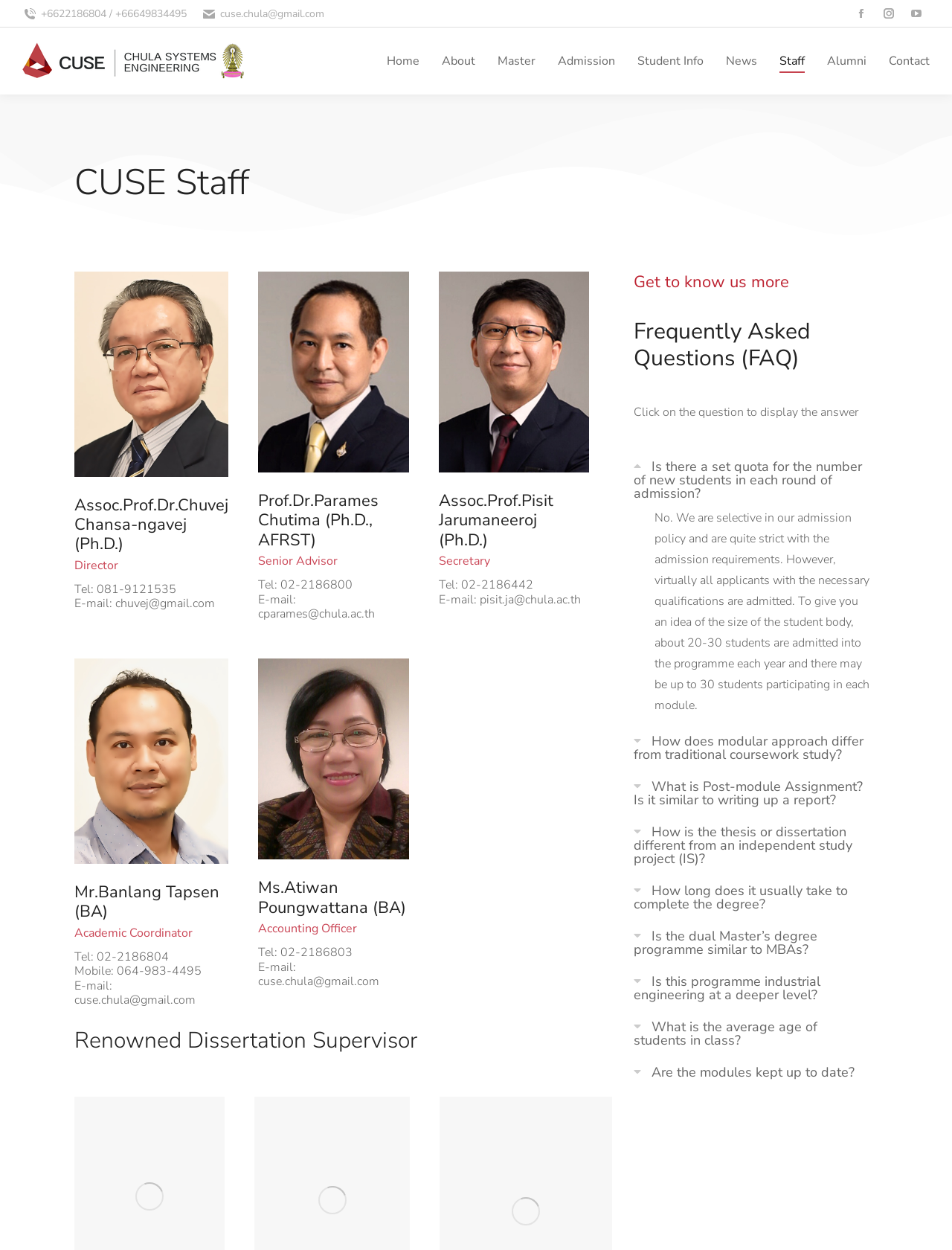Describe the webpage in detail, including text, images, and layout.

This webpage is about the staff of Chula Systems Engineering. At the top, there is a phone number and an email address, followed by links to social media pages, including Facebook, Instagram, and YouTube. Below that, there is a navigation menu with links to different sections of the website, including Home, About, Master, Admission, Student Info, News, Staff, Alumni, and Contact.

The main content of the page is divided into four sections, each featuring a staff member with their photo, name, title, and contact information. The staff members are Assoc. Prof. Dr. Chuvej Chansa-ngavej, Prof. Dr. Parames Chutima, Assoc. Prof. Pisit Jarumaneeroj, and Mr. Banlang Tapsen.

To the right of the staff sections, there are two headings: "Renowned Dissertation Supervisor" and "Get to know us more". Below these headings, there is a section with frequently asked questions (FAQs) about the program, including questions about admission quotas, modular approach, post-module assignments, thesis or dissertation, and more. Each question can be expanded to reveal the answer.

At the very bottom of the page, there is a "Go to Top" link and a small image.